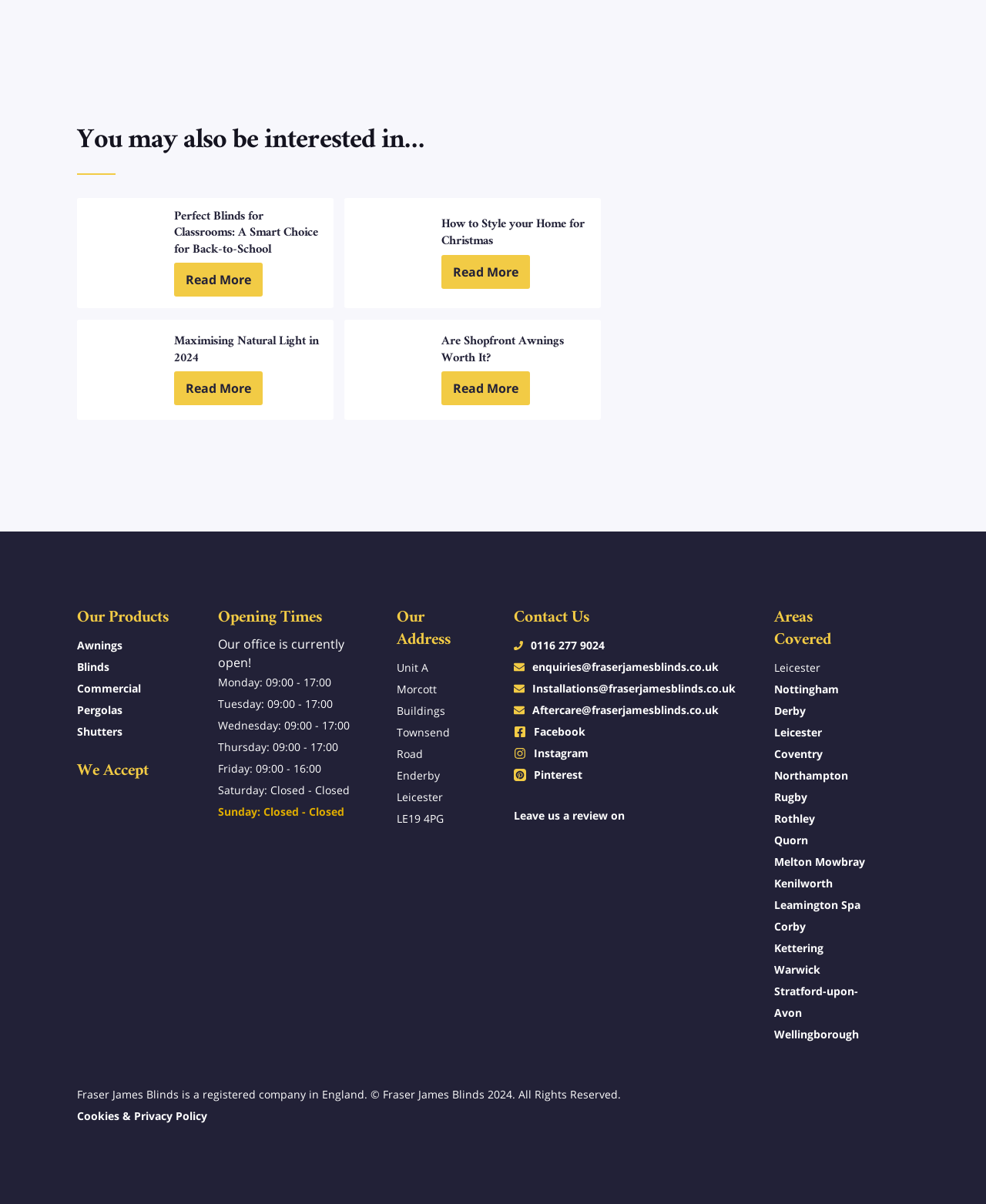What are the types of products offered?
Look at the image and answer with only one word or phrase.

Awnings, Blinds, Commercial, Pergolas, Shutters